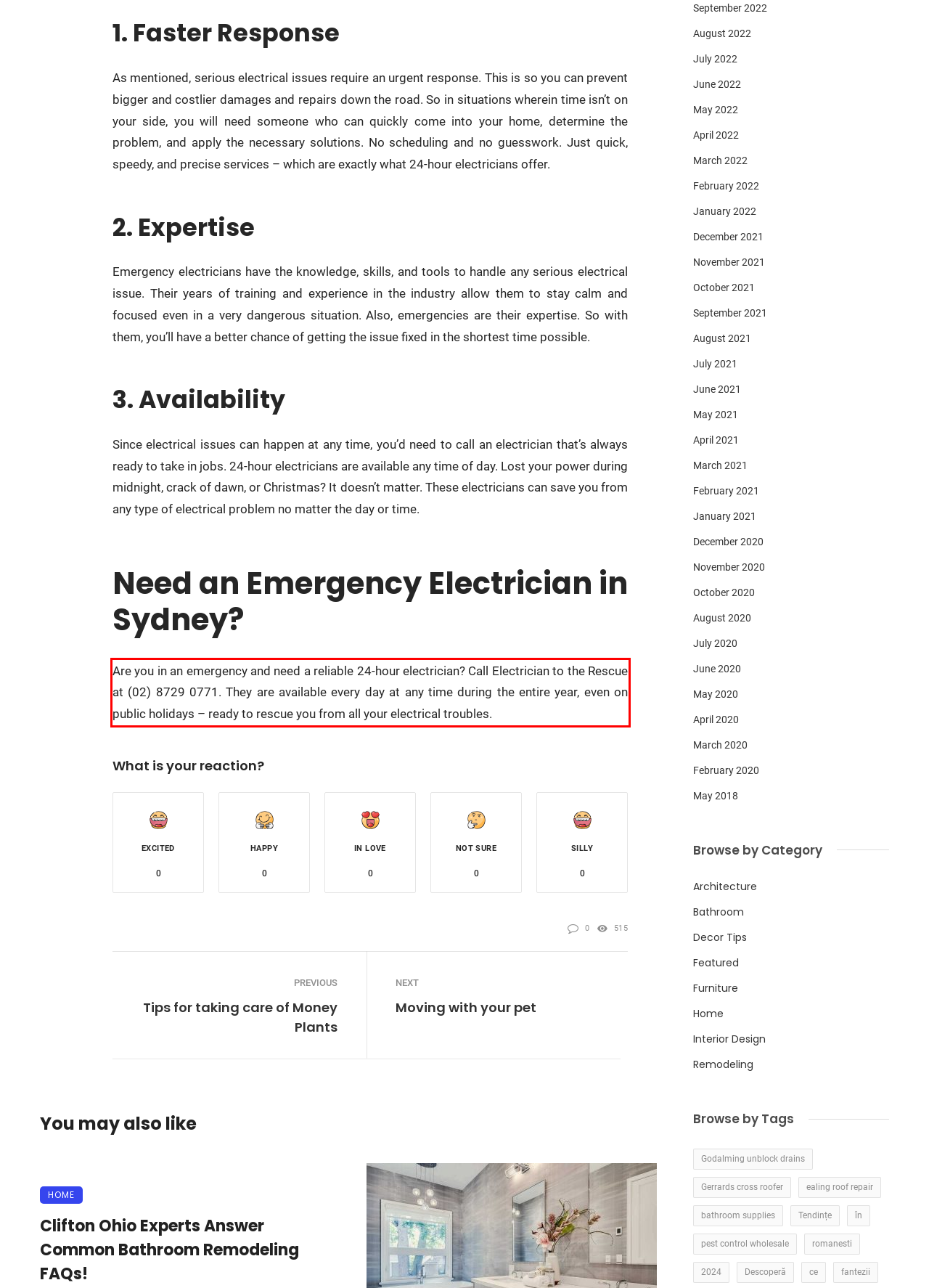Observe the screenshot of the webpage, locate the red bounding box, and extract the text content within it.

Are you in an emergency and need a reliable 24-hour electrician? Call Electrician to the Rescue at (02) 8729 0771. They are available every day at any time during the entire year, even on public holidays – ready to rescue you from all your electrical troubles.